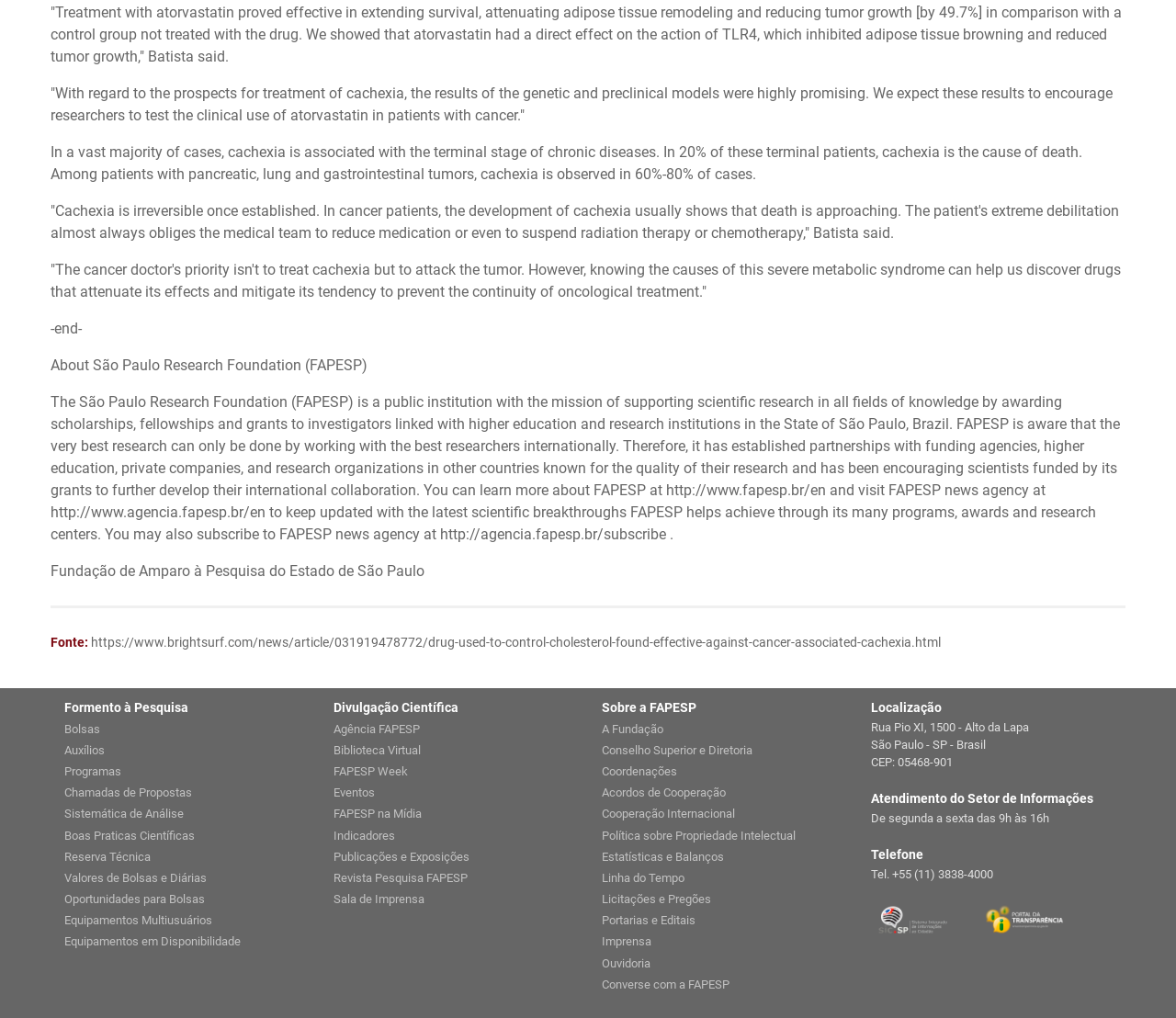Please specify the bounding box coordinates of the element that should be clicked to execute the given instruction: 'Learn more about FAPESP'. Ensure the coordinates are four float numbers between 0 and 1, expressed as [left, top, right, bottom].

[0.043, 0.386, 0.952, 0.533]